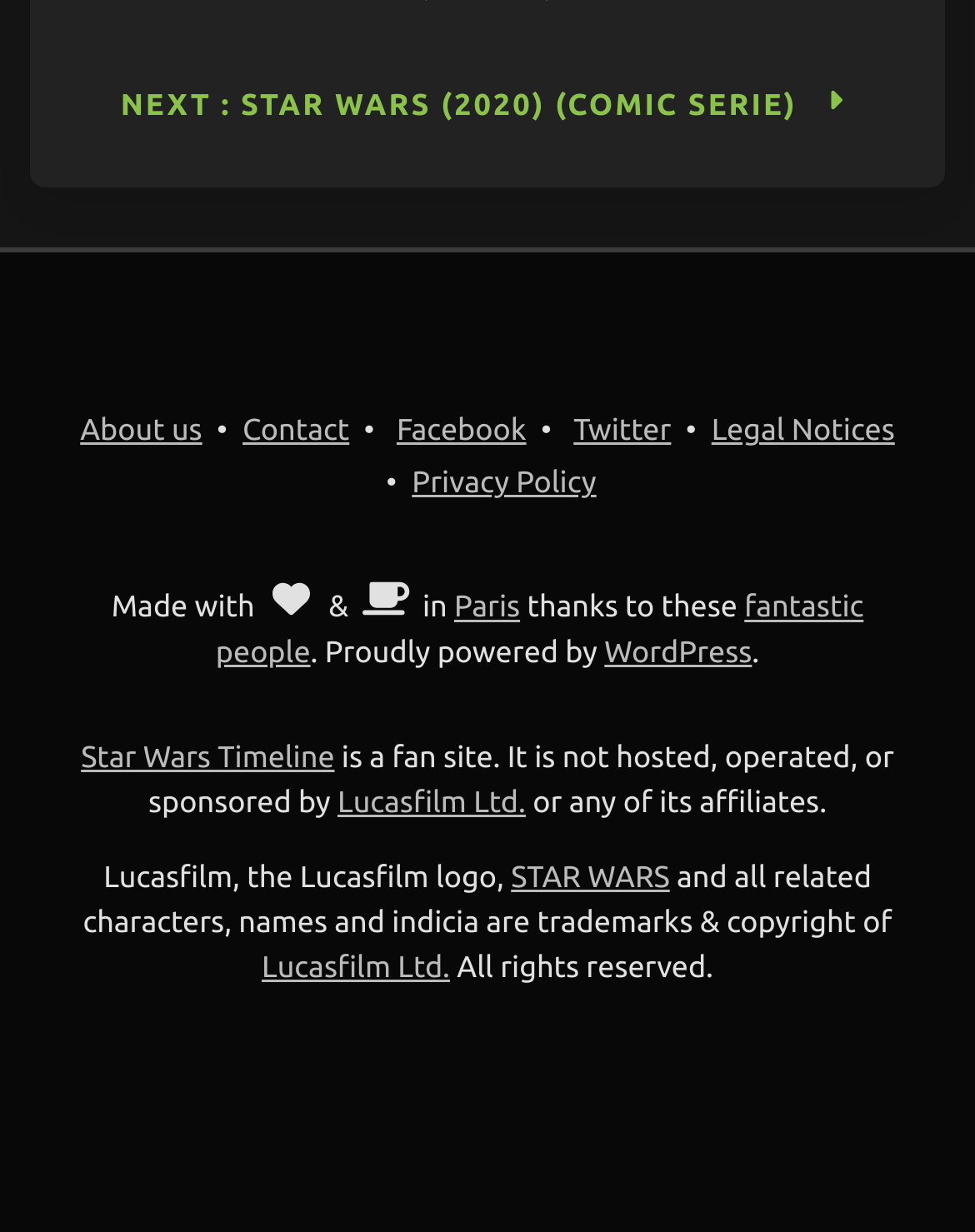Identify the bounding box coordinates of the clickable region to carry out the given instruction: "check legal notices".

[0.73, 0.337, 0.918, 0.364]